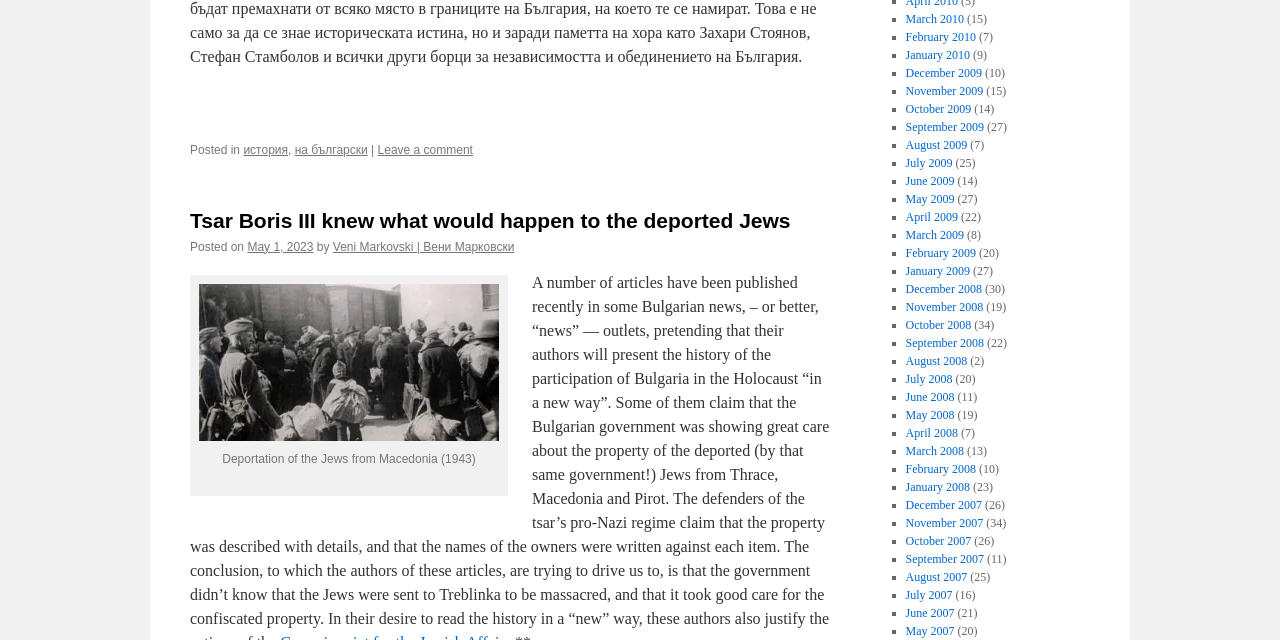Identify the bounding box of the HTML element described here: "история". Provide the coordinates as four float numbers between 0 and 1: [left, top, right, bottom].

[0.19, 0.224, 0.225, 0.246]